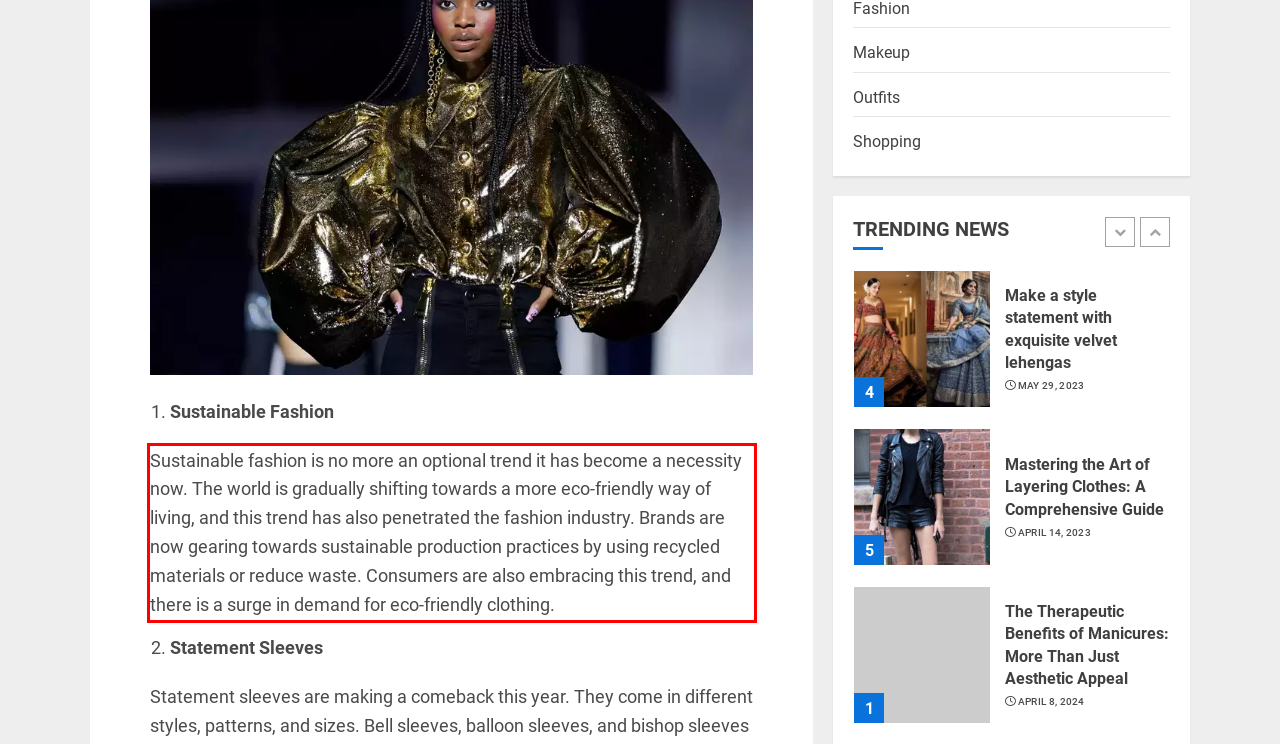Please analyze the screenshot of a webpage and extract the text content within the red bounding box using OCR.

Sustainable fashion is no more an optional trend it has become a necessity now. The world is gradually shifting towards a more eco-friendly way of living, and this trend has also penetrated the fashion industry. Brands are now gearing towards sustainable production practices by using recycled materials or reduce waste. Consumers are also embracing this trend, and there is a surge in demand for eco-friendly clothing.